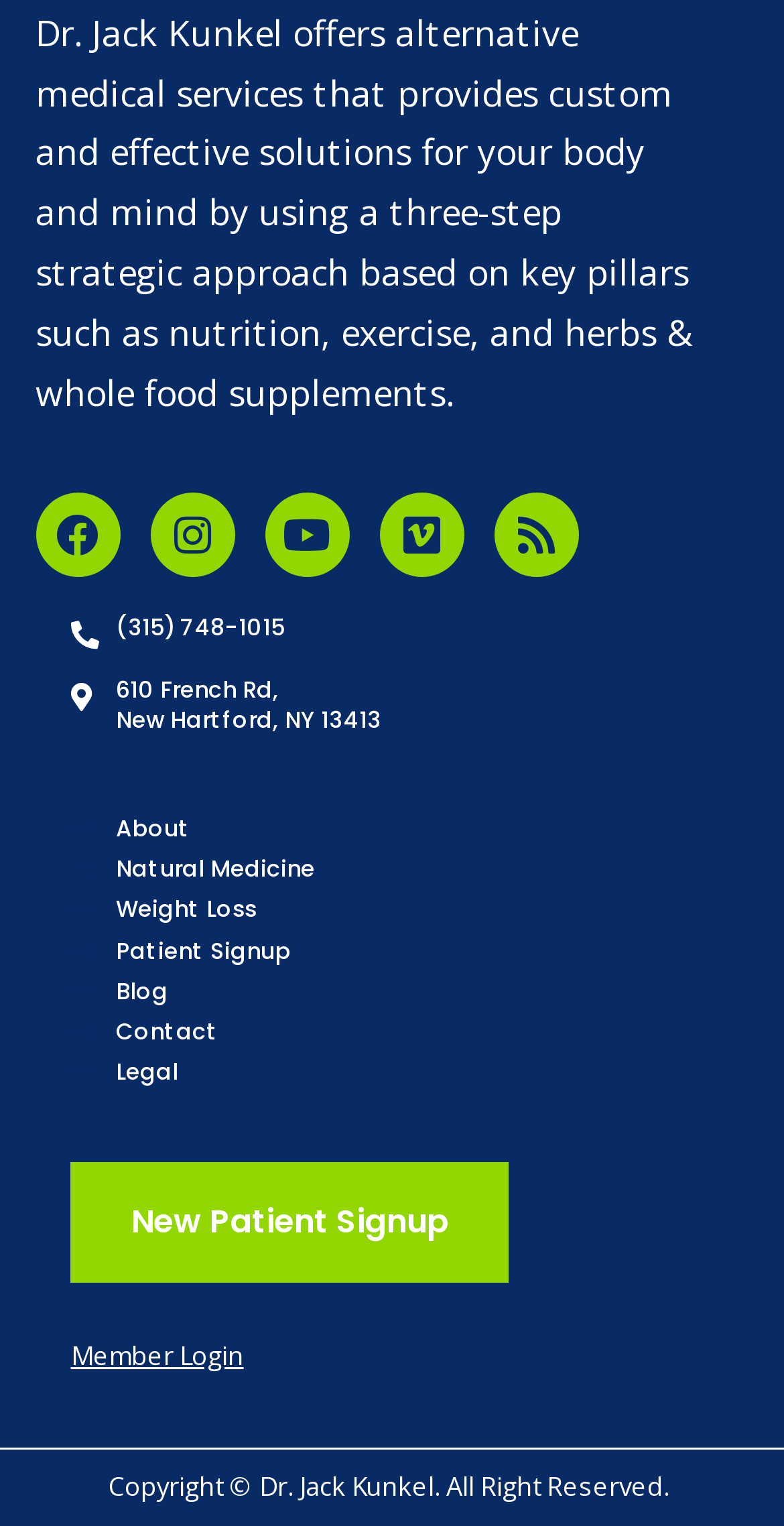Please locate the bounding box coordinates of the element that needs to be clicked to achieve the following instruction: "Call Dr. Jack Kunkel's office". The coordinates should be four float numbers between 0 and 1, i.e., [left, top, right, bottom].

[0.09, 0.402, 0.955, 0.422]